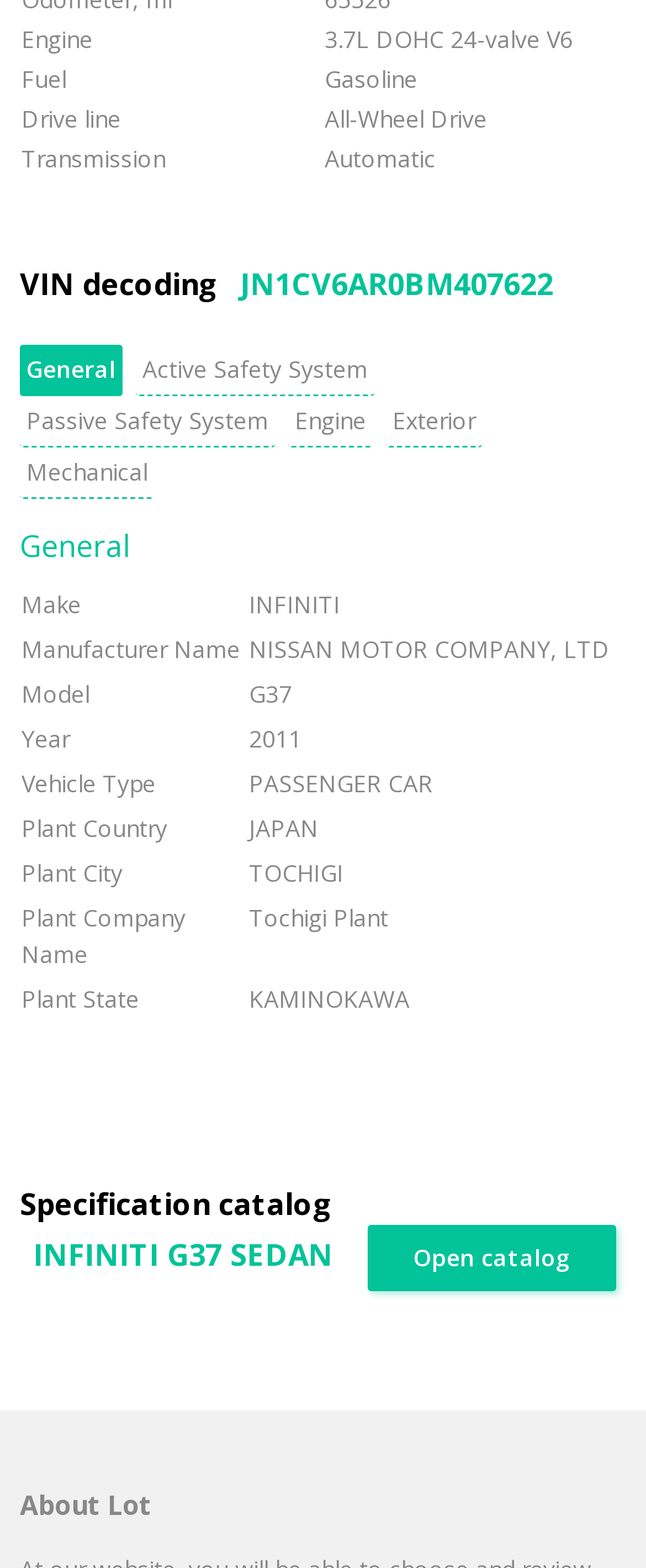Extract the bounding box coordinates for the HTML element that matches this description: "Engine". The coordinates should be four float numbers between 0 and 1, i.e., [left, top, right, bottom].

[0.446, 0.252, 0.577, 0.285]